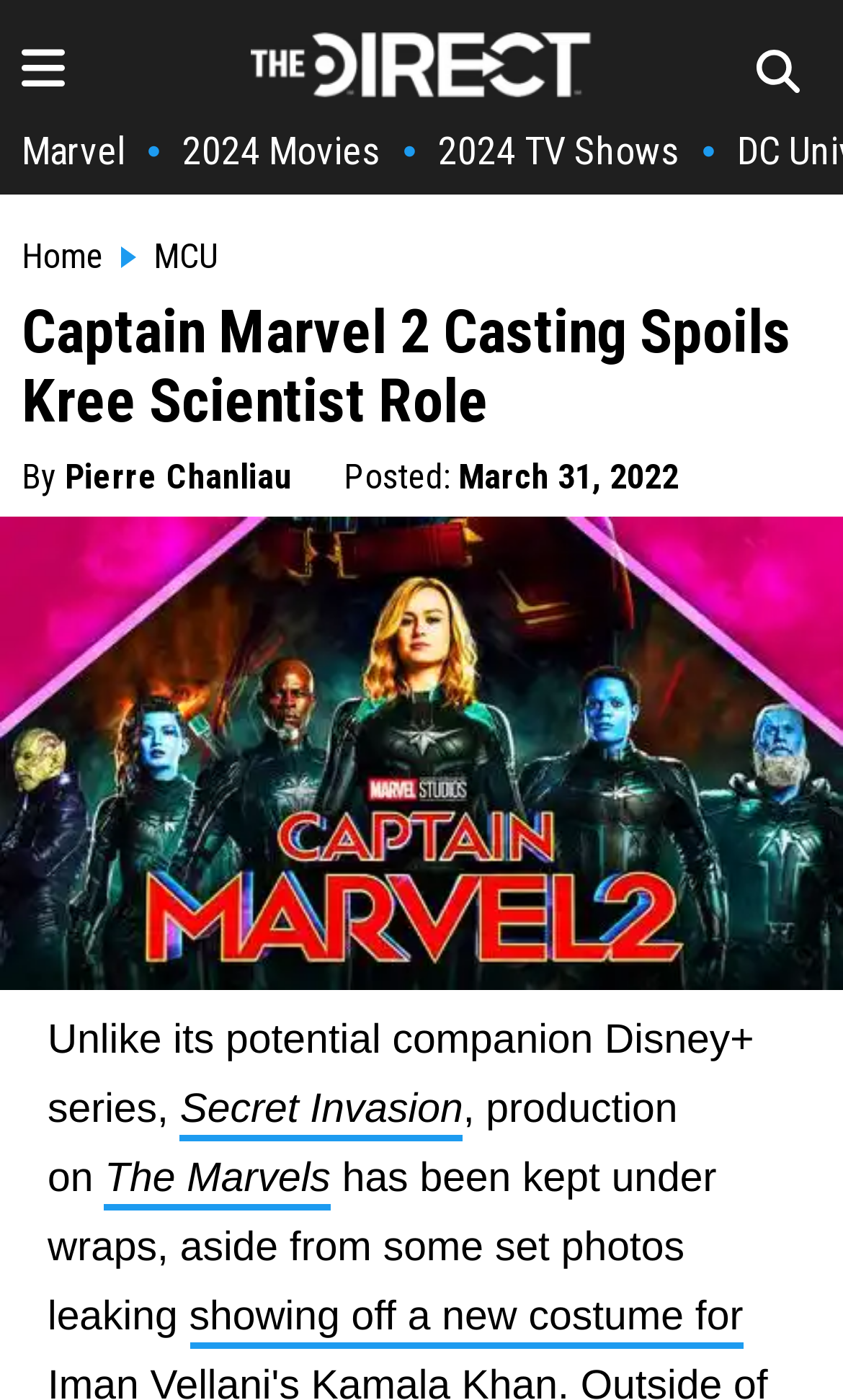Could you locate the bounding box coordinates for the section that should be clicked to accomplish this task: "visit Secret Invasion page".

[0.213, 0.777, 0.549, 0.815]